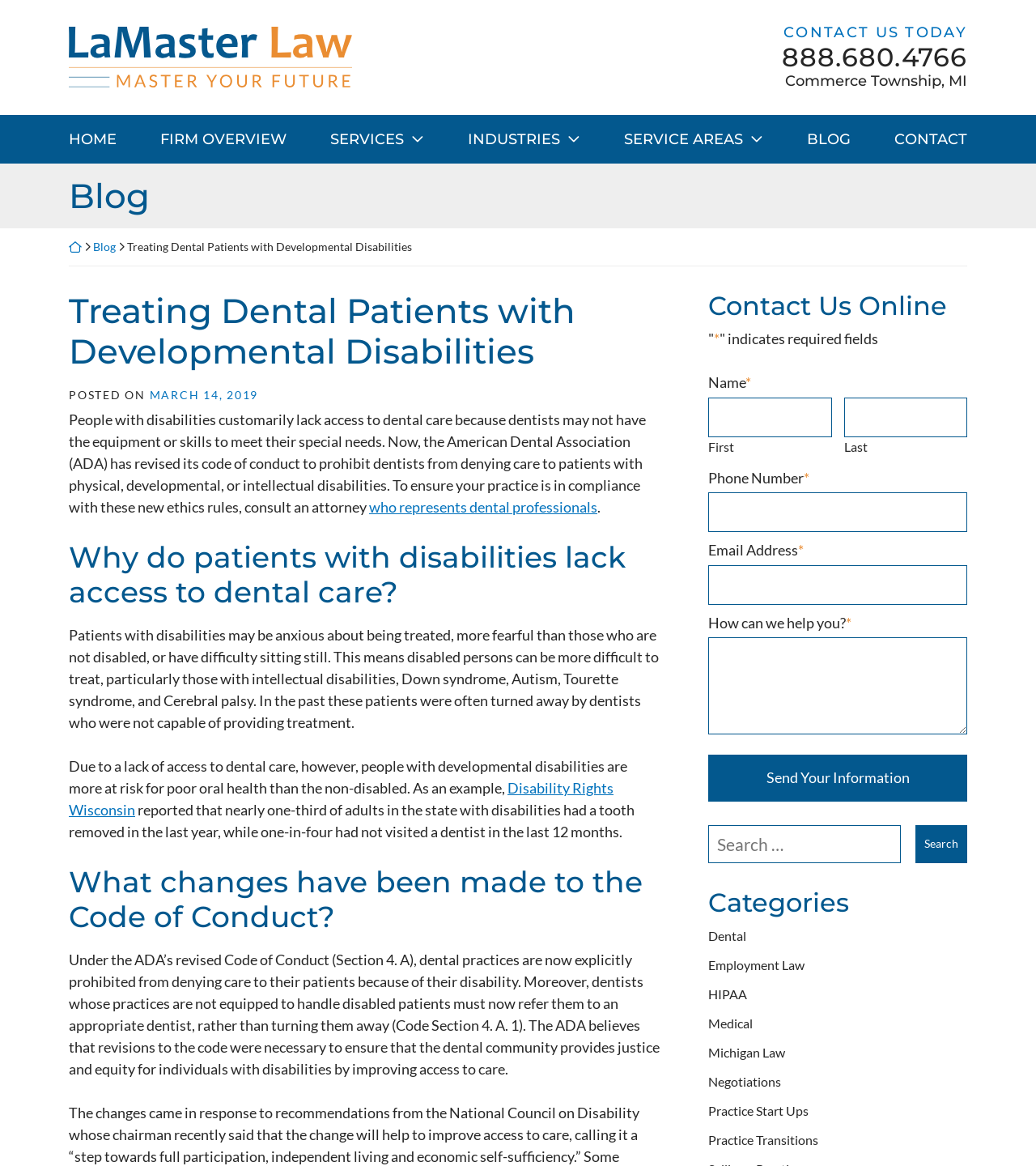Please find the bounding box coordinates of the clickable region needed to complete the following instruction: "Click the 'HOME' link". The bounding box coordinates must consist of four float numbers between 0 and 1, i.e., [left, top, right, bottom].

[0.053, 0.098, 0.126, 0.14]